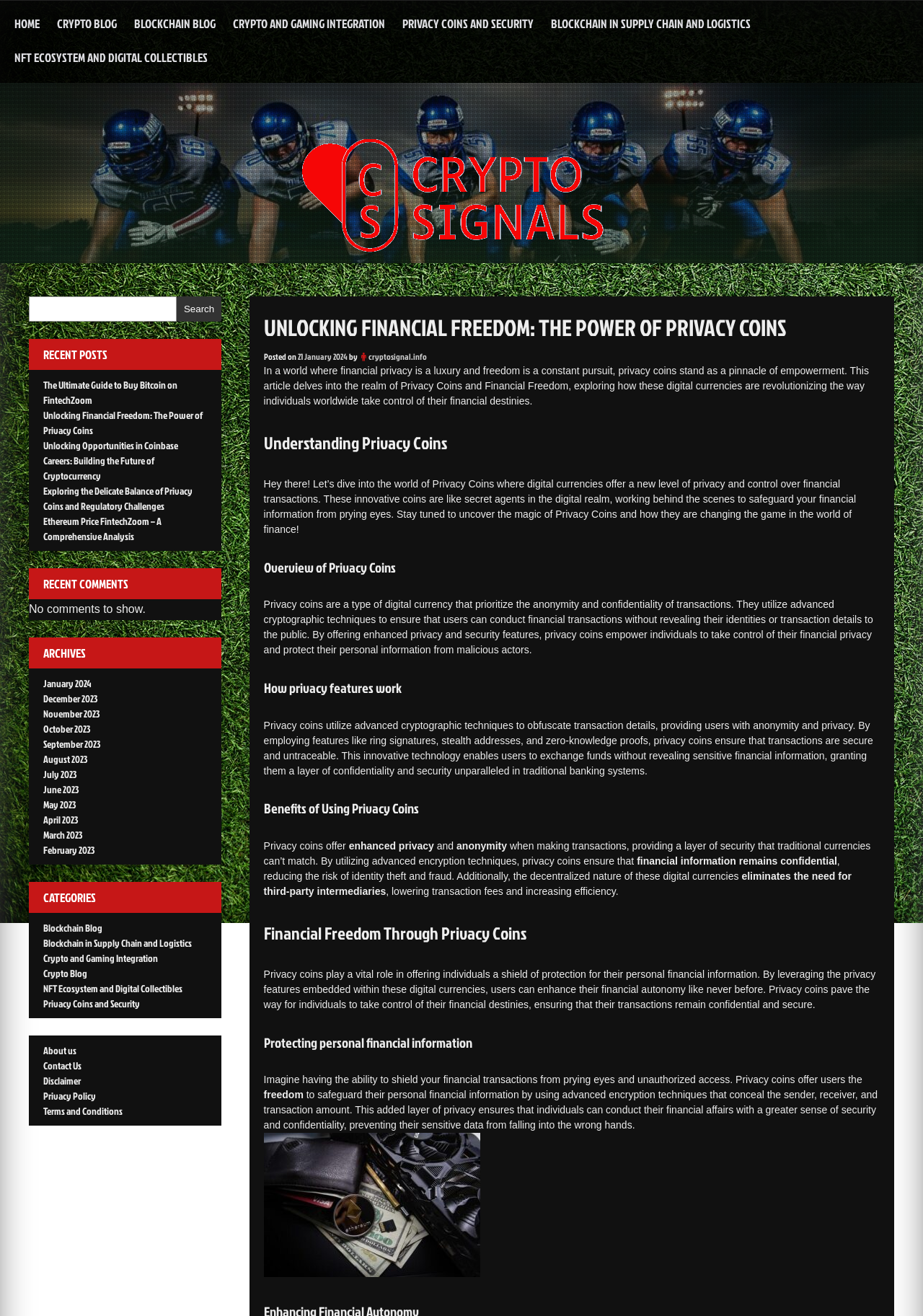Could you locate the bounding box coordinates for the section that should be clicked to accomplish this task: "Contact us through the 'Contact Us' link".

[0.047, 0.804, 0.088, 0.815]